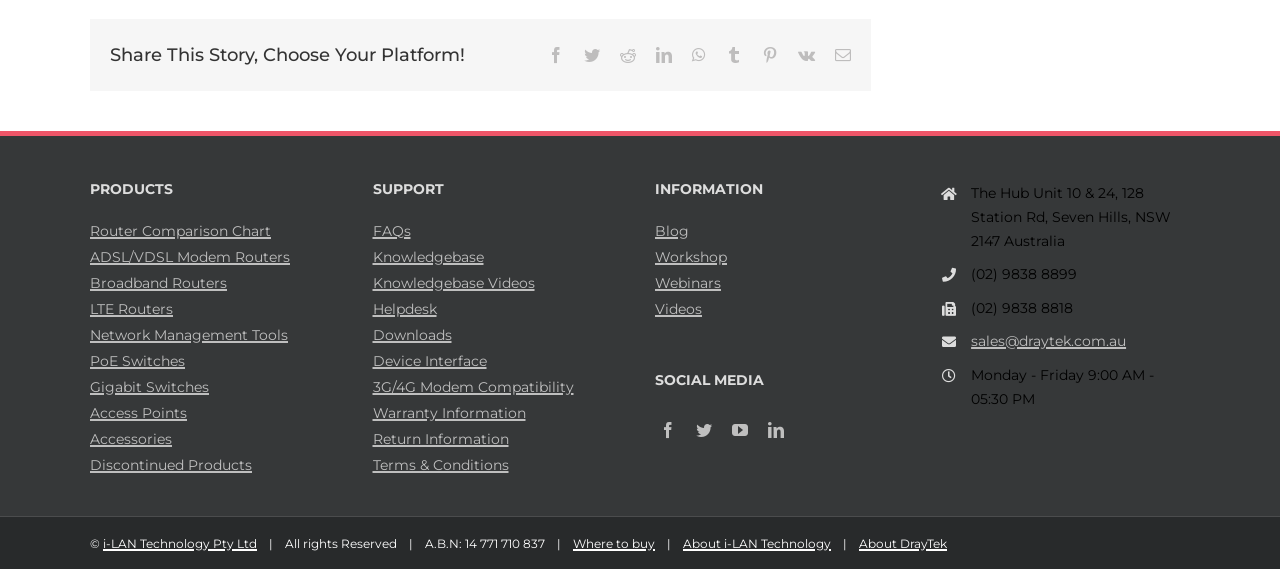Indicate the bounding box coordinates of the element that needs to be clicked to satisfy the following instruction: "Visit DrayTek on YouTube". The coordinates should be four float numbers between 0 and 1, i.e., [left, top, right, bottom].

[0.571, 0.742, 0.584, 0.77]